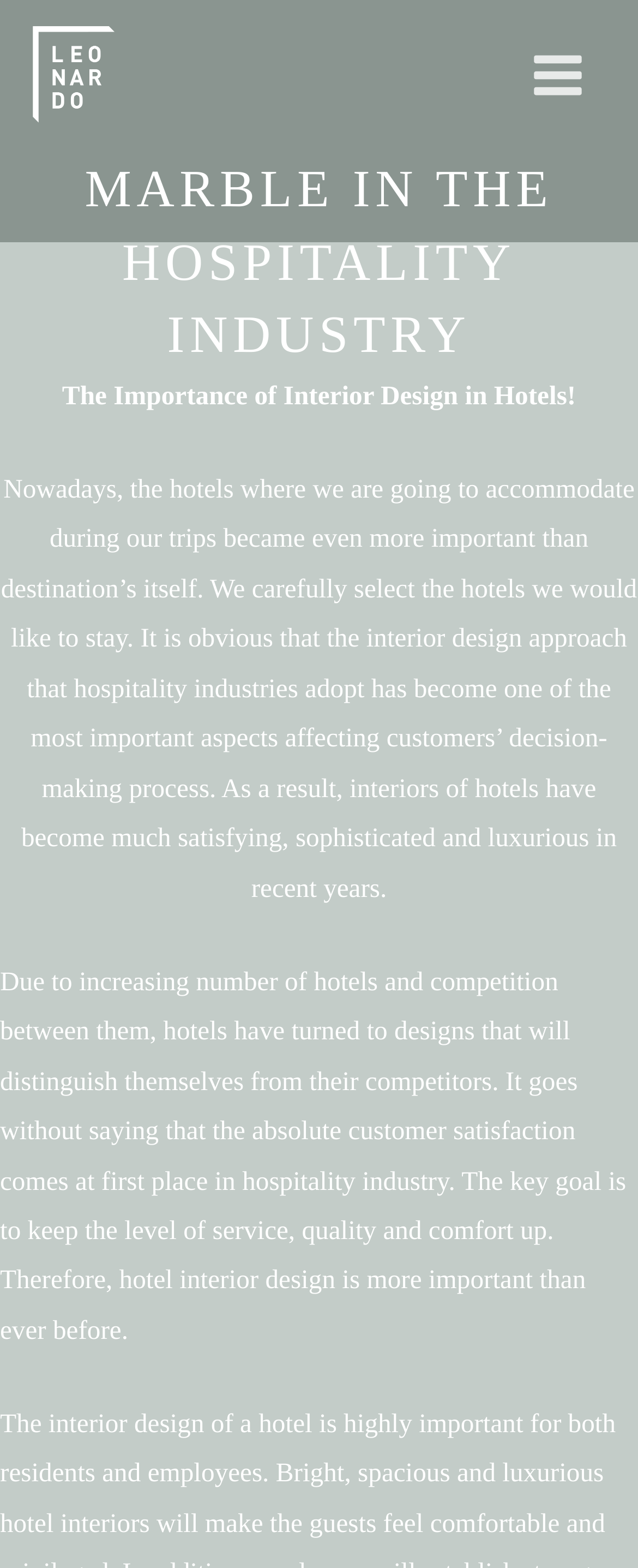Please identify the primary heading of the webpage and give its text content.

MARBLE IN THE HOSPITALITY INDUSTRY